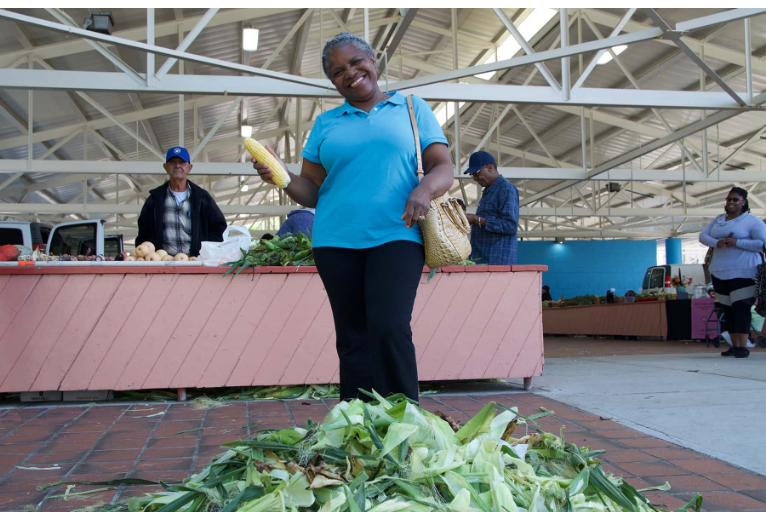Offer a detailed explanation of what is depicted in the image.

At a vibrant community farmers' market, a cheerful woman stands amidst a pile of corn husks, proudly holding a fresh ear of corn in one hand and smiling broadly at the camera. Sporting a blue shirt and a stylish bag, she embodies the spirit of local harvest celebrations. Behind her, market vendors display a variety of fresh produce, and a few people can be seen shopping and chatting, contributing to the lively atmosphere. This image captures the essence of community engagement and the joy of seasonal bounty during a harvest event.